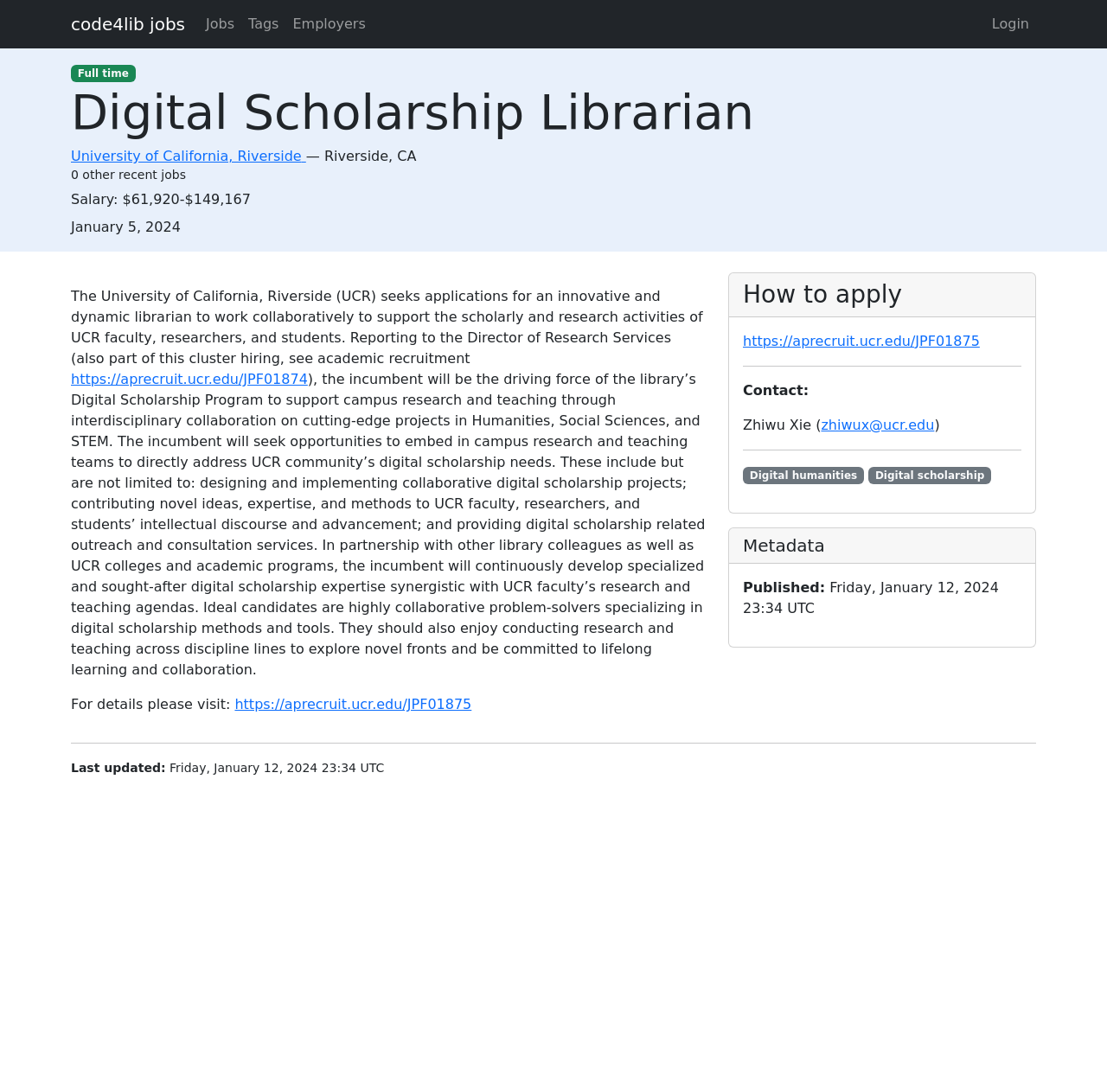Please identify the bounding box coordinates of the region to click in order to complete the task: "View the job description". The coordinates must be four float numbers between 0 and 1, specified as [left, top, right, bottom].

[0.064, 0.076, 0.936, 0.129]